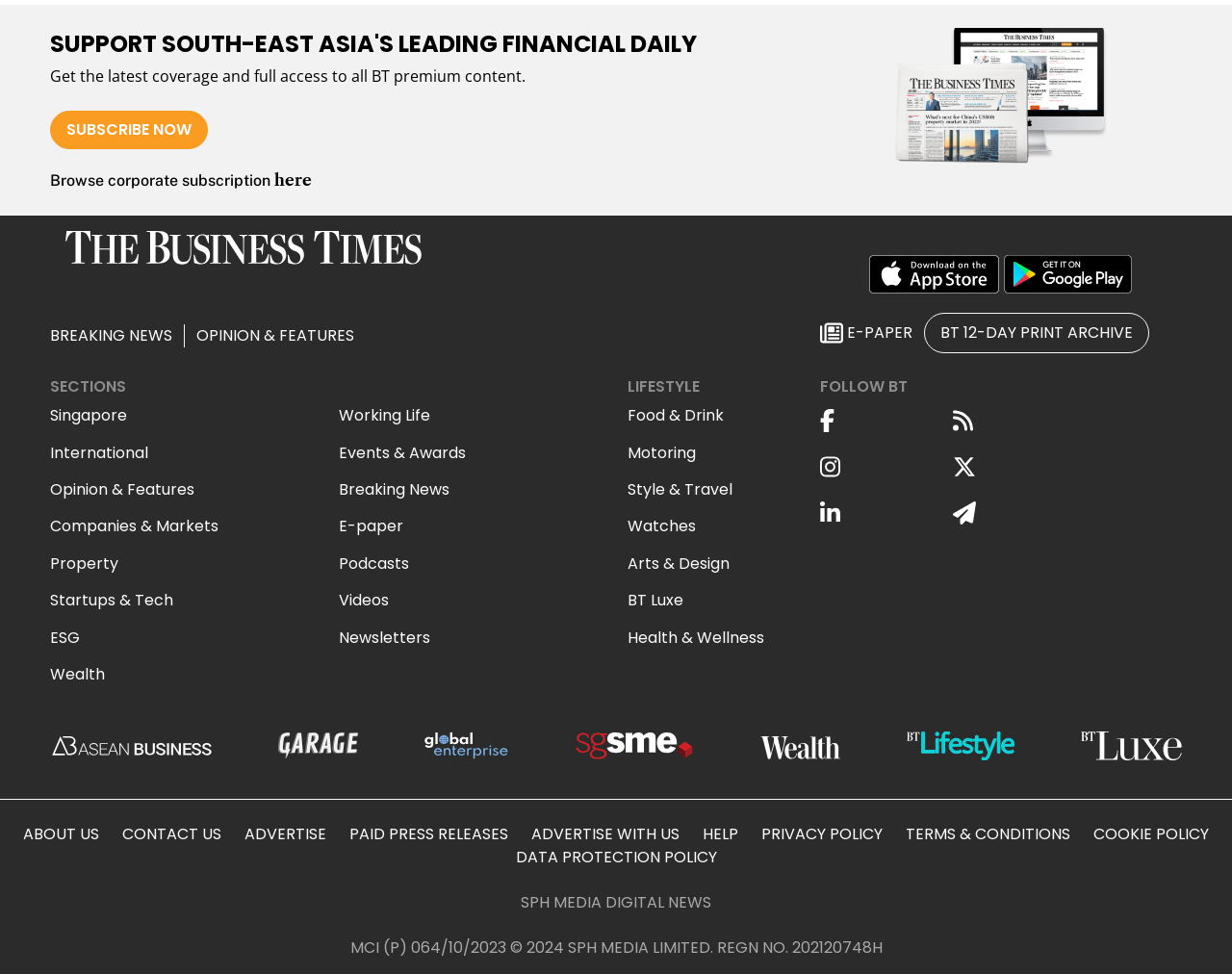Find the bounding box coordinates for the UI element whose description is: "BT 12-DAY PRINT ARCHIVE". The coordinates should be four float numbers between 0 and 1, in the format [left, top, right, bottom].

[0.763, 0.083, 0.92, 0.107]